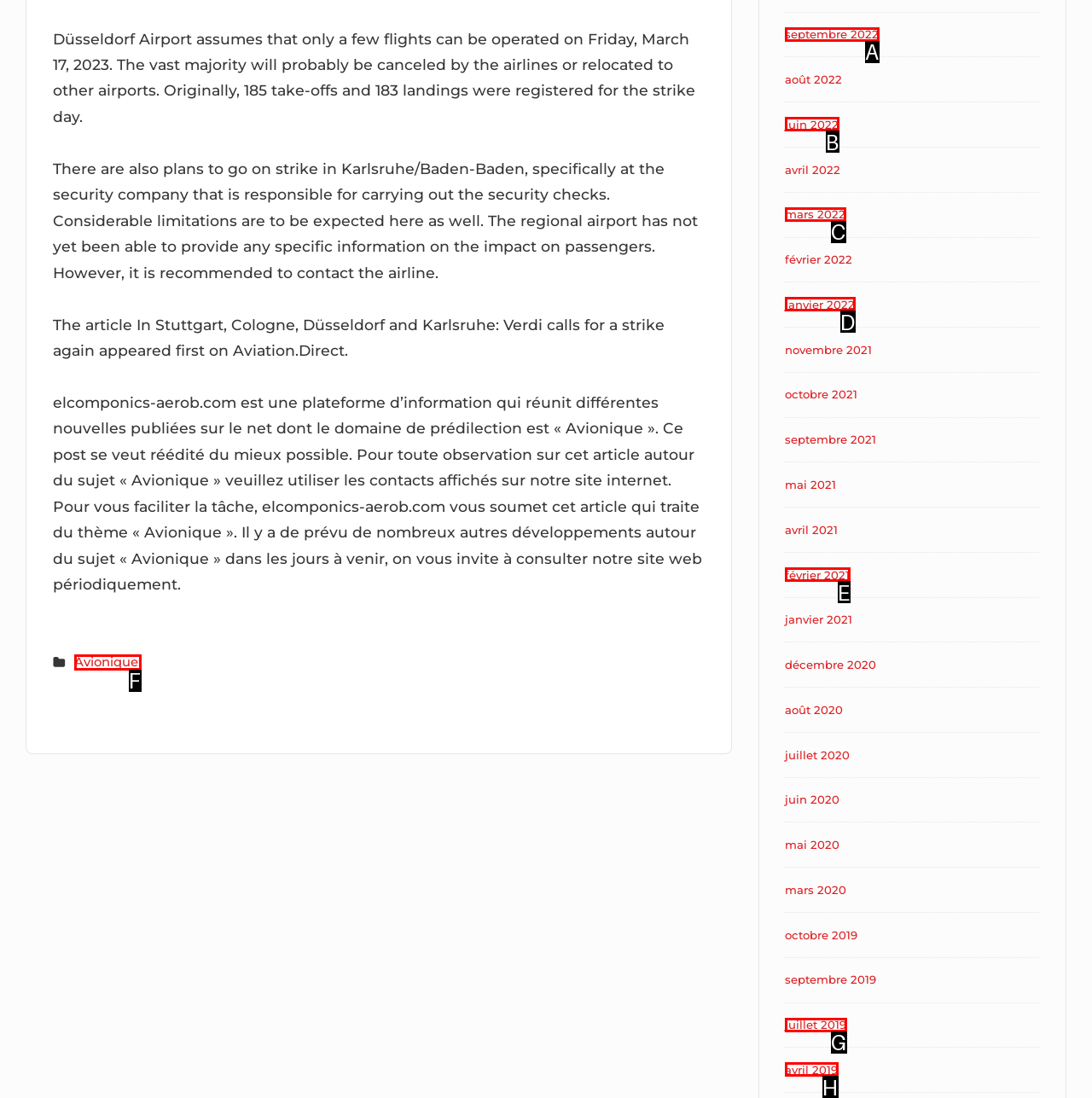Tell me which letter I should select to achieve the following goal: Read about Avionique
Answer with the corresponding letter from the provided options directly.

F